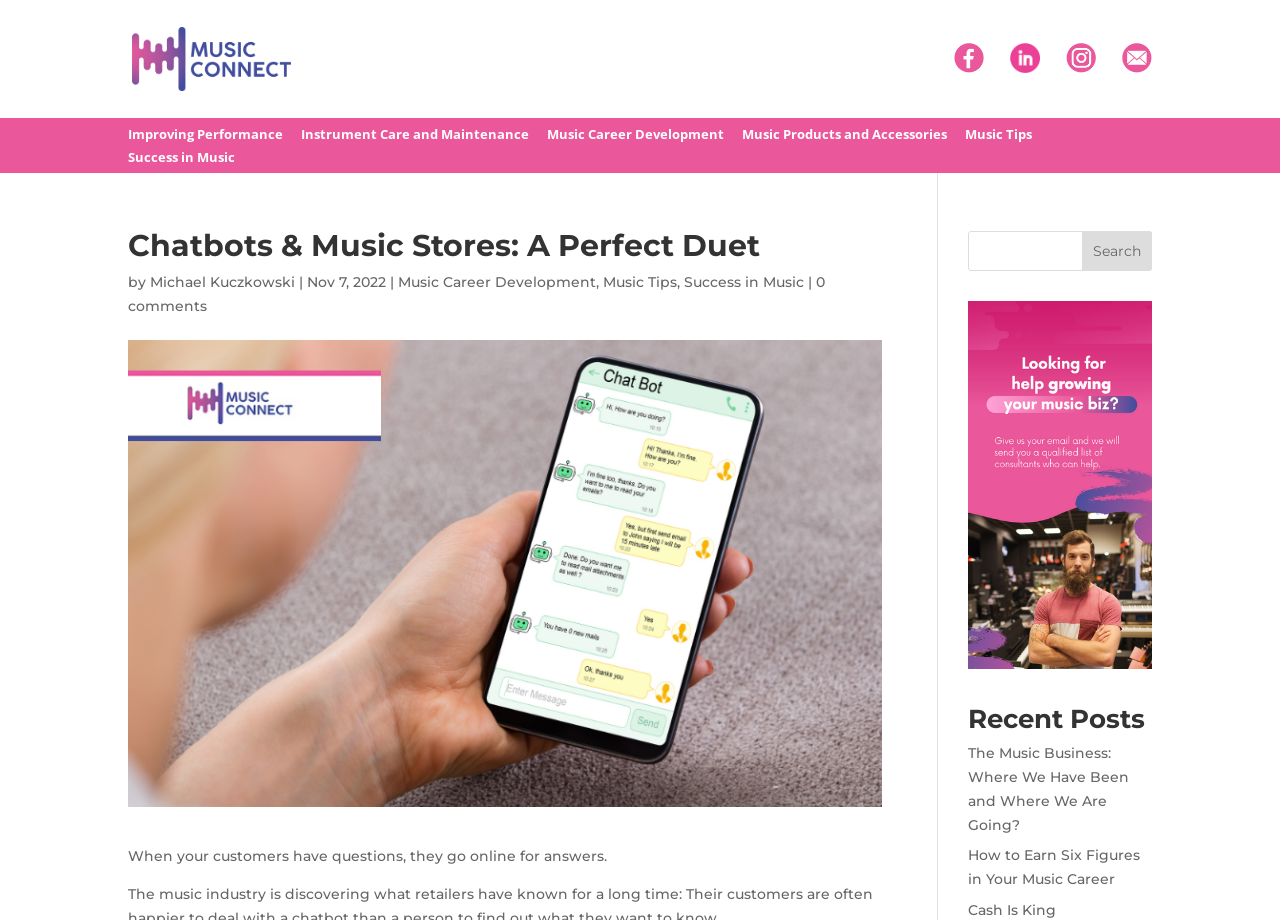Determine the bounding box coordinates for the area that should be clicked to carry out the following instruction: "Search for music-related topics".

[0.756, 0.251, 0.9, 0.295]